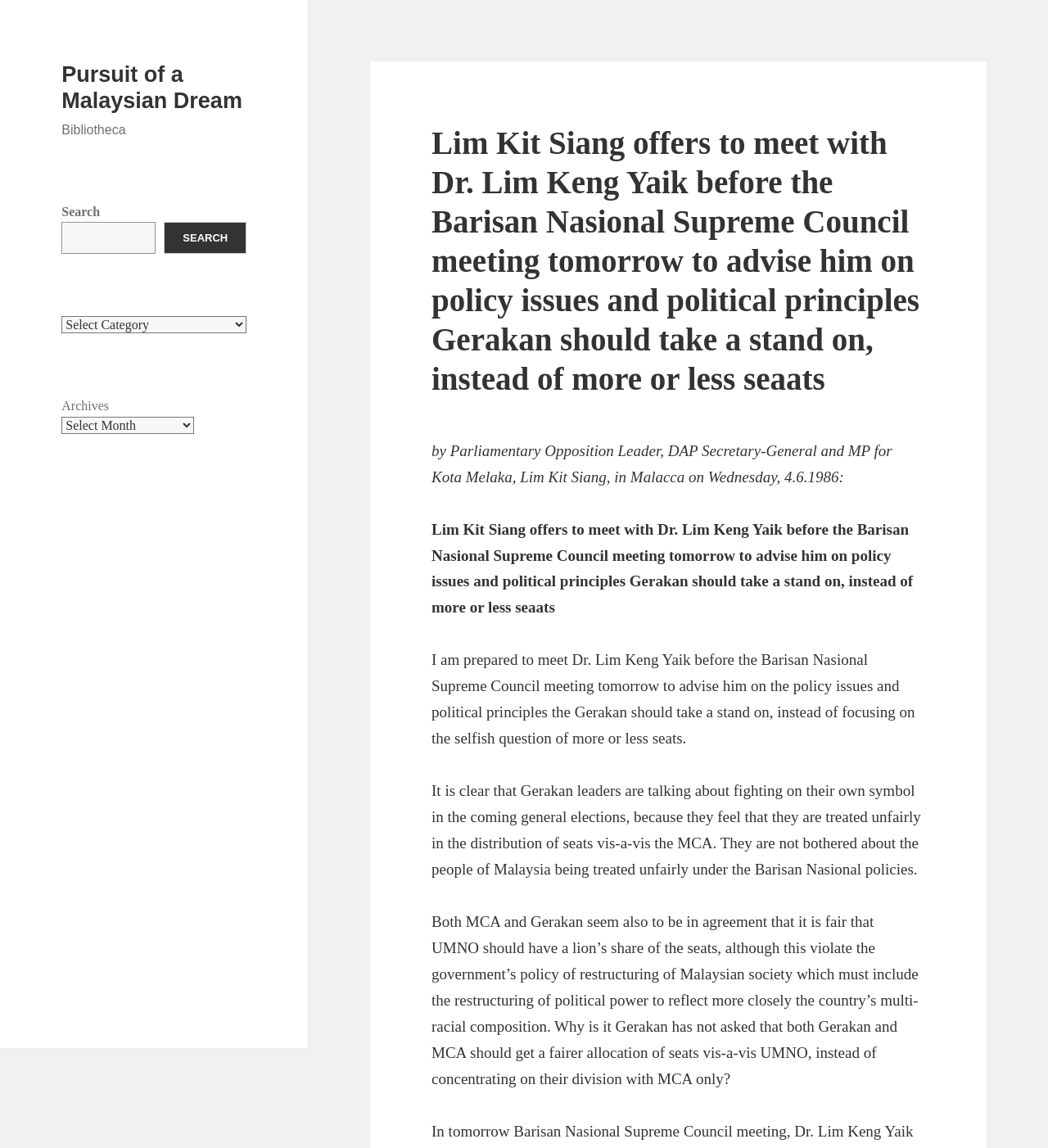Determine the main headline from the webpage and extract its text.

Lim Kit Siang offers to meet with Dr. Lim Keng Yaik before the Barisan Nasional Supreme Council meeting tomorrow to advise him on policy issues and political principles Gerakan should take a stand on, instead of more or less seaats